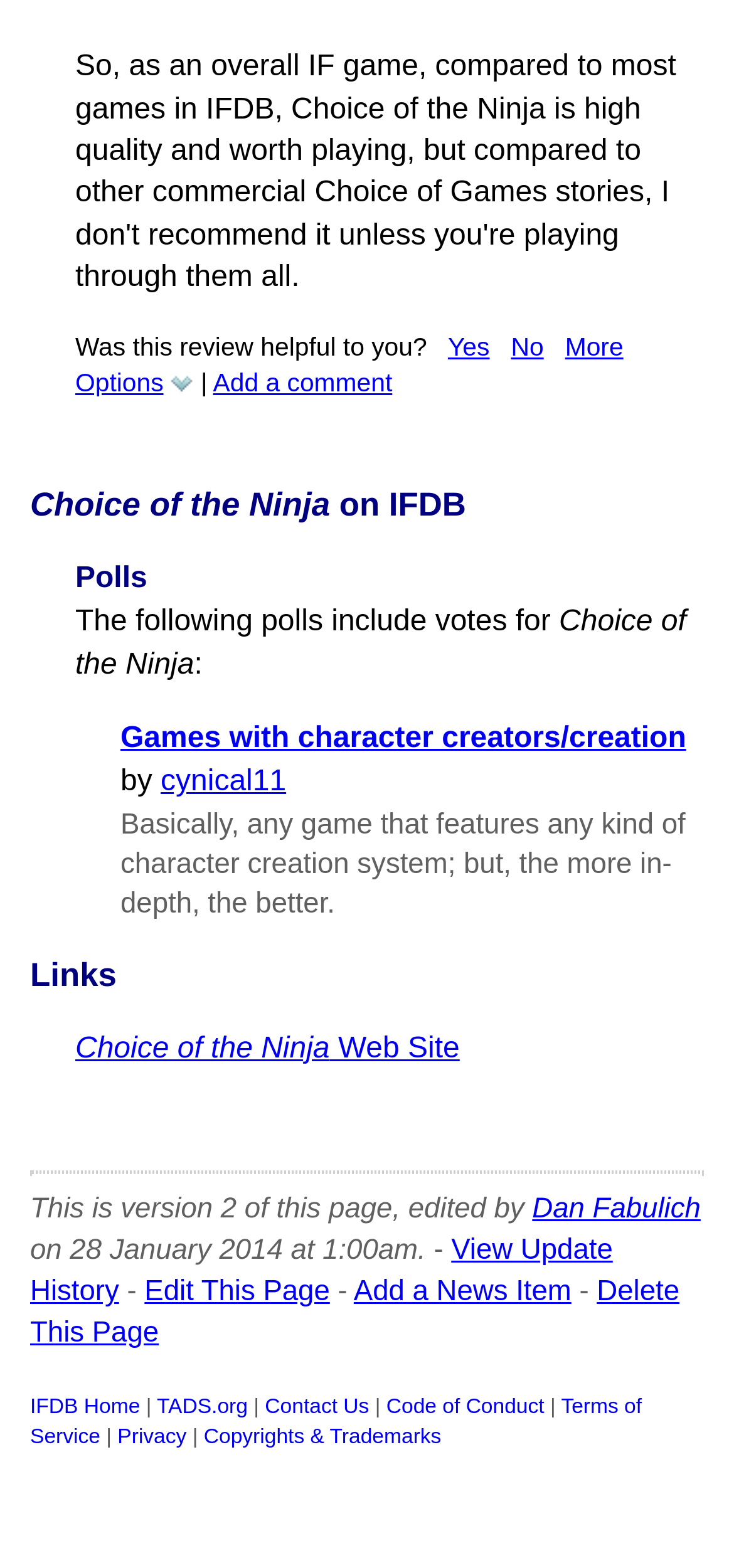Can you identify the bounding box coordinates of the clickable region needed to carry out this instruction: 'Edit this page'? The coordinates should be four float numbers within the range of 0 to 1, stated as [left, top, right, bottom].

[0.197, 0.813, 0.449, 0.833]